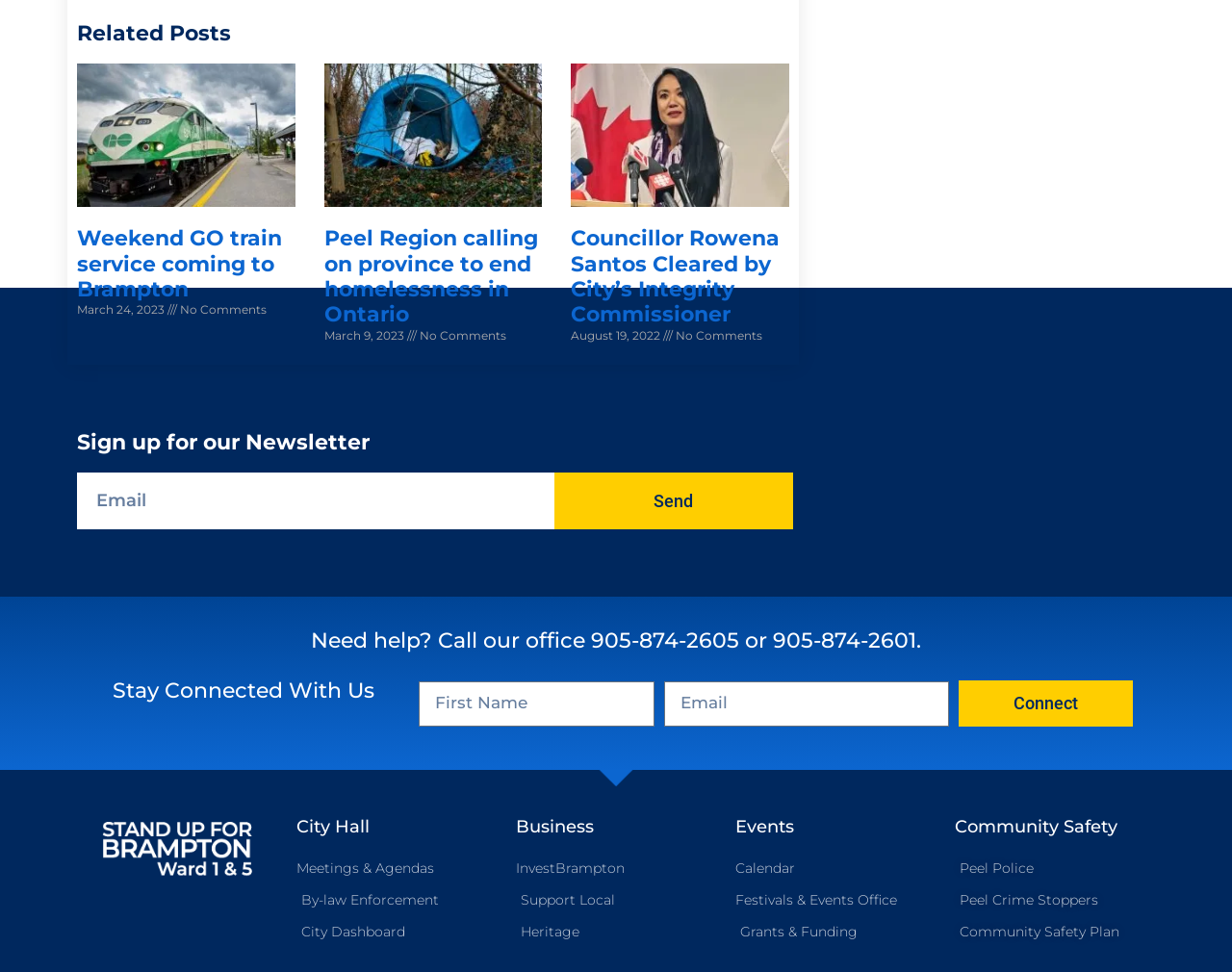Based on the image, please respond to the question with as much detail as possible:
How many links are there under 'City Hall'?

I examined the links under the heading 'City Hall' and found three links: 'Meetings & Agendas', 'By-law Enforcement', and 'City Dashboard'.